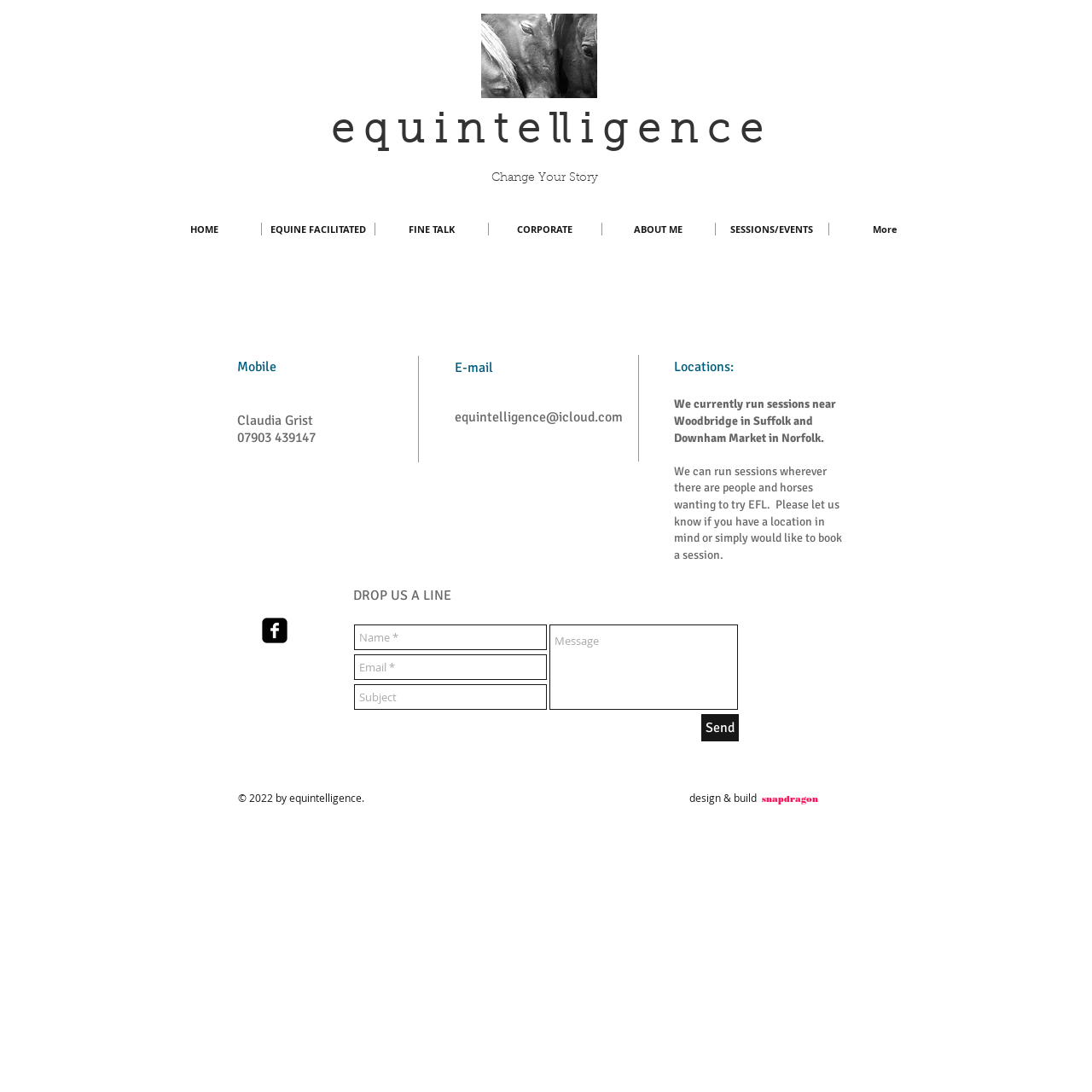Identify the bounding box coordinates for the UI element described as: "More".

[0.759, 0.204, 0.862, 0.215]